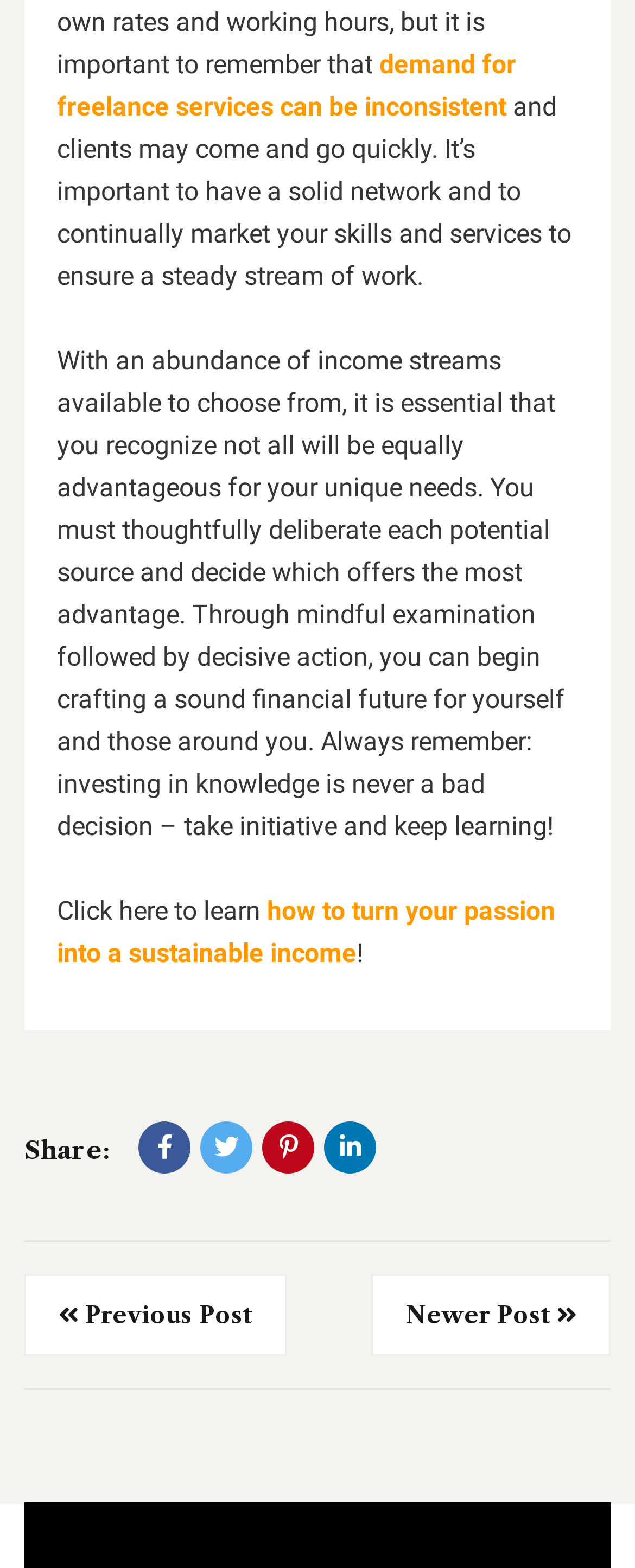What is the topic of the previous post?
Respond to the question with a single word or phrase according to the image.

Not specified